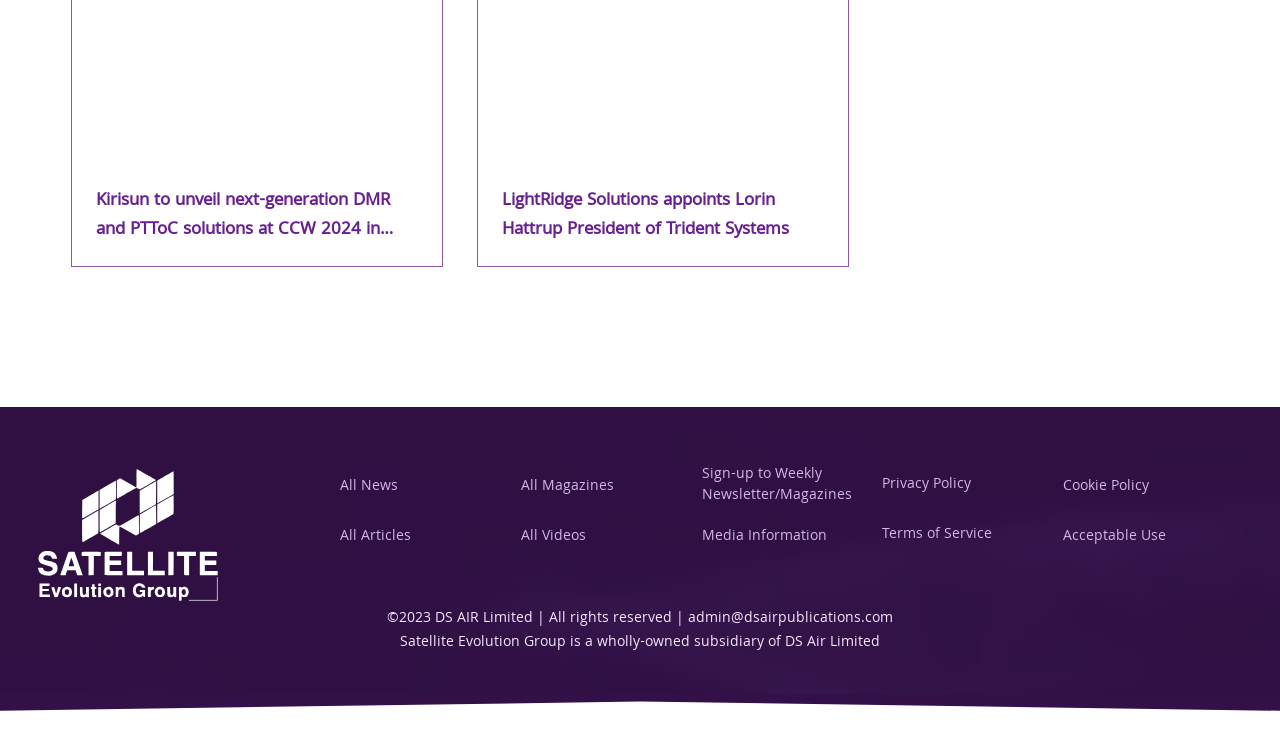Find the bounding box coordinates for the area that must be clicked to perform this action: "View all magazines".

[0.405, 0.628, 0.532, 0.682]